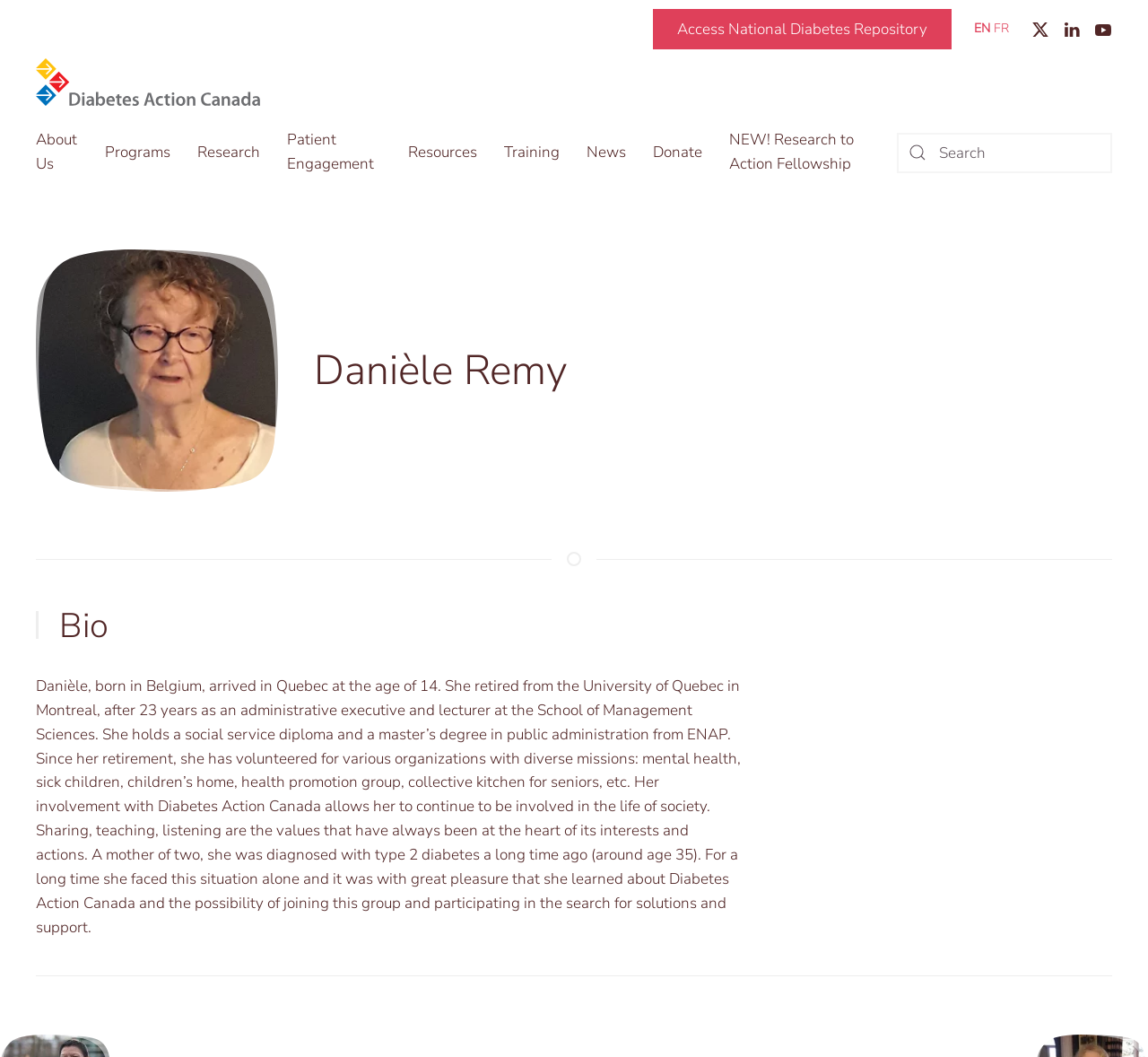What is the purpose of the 'Access National Diabetes Repository' link?
Give a single word or phrase answer based on the content of the image.

To access diabetes repository